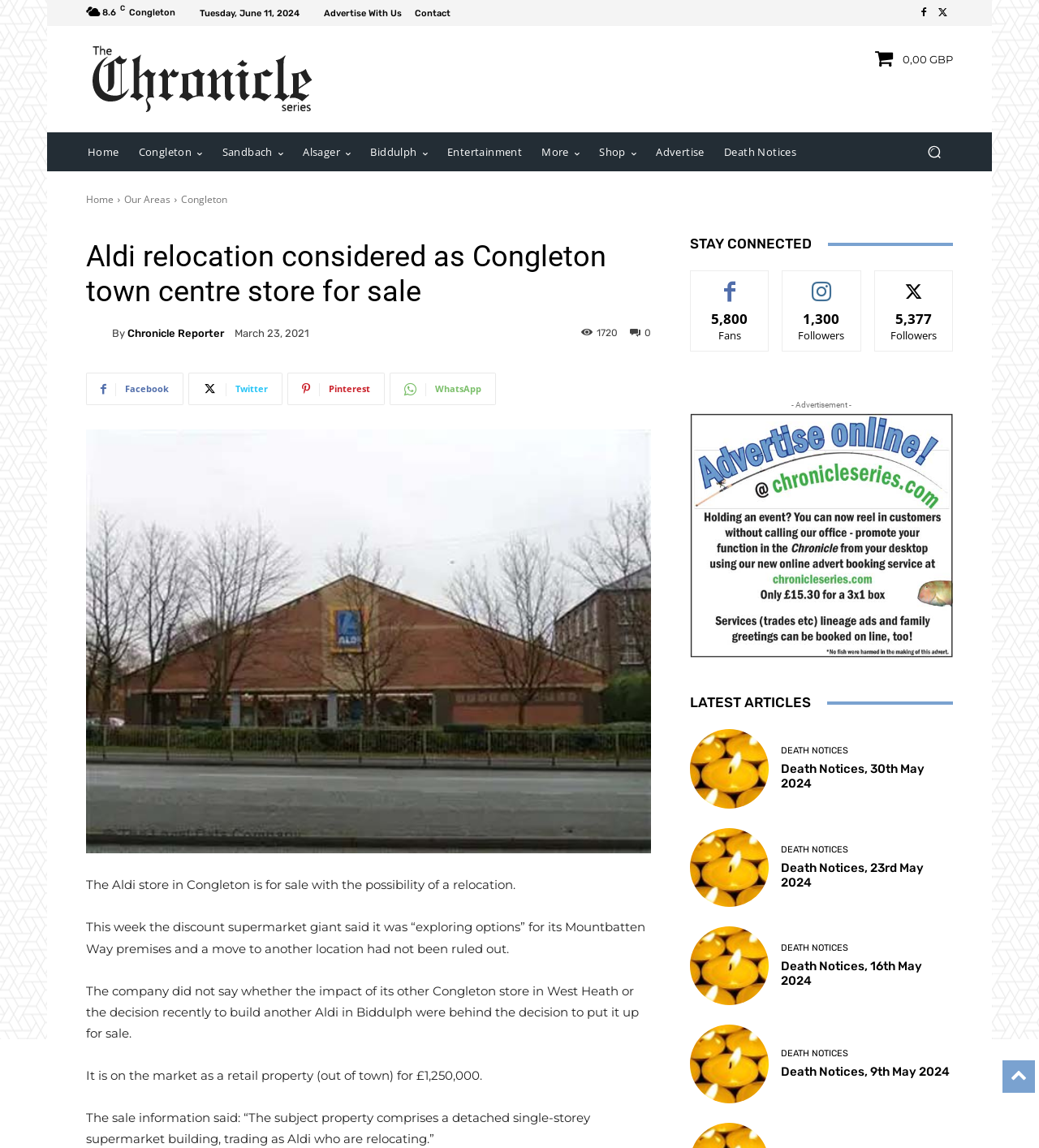Locate the bounding box coordinates of the item that should be clicked to fulfill the instruction: "Read the article 'Aldi relocation considered as Congleton town centre store for sale'".

[0.083, 0.209, 0.627, 0.27]